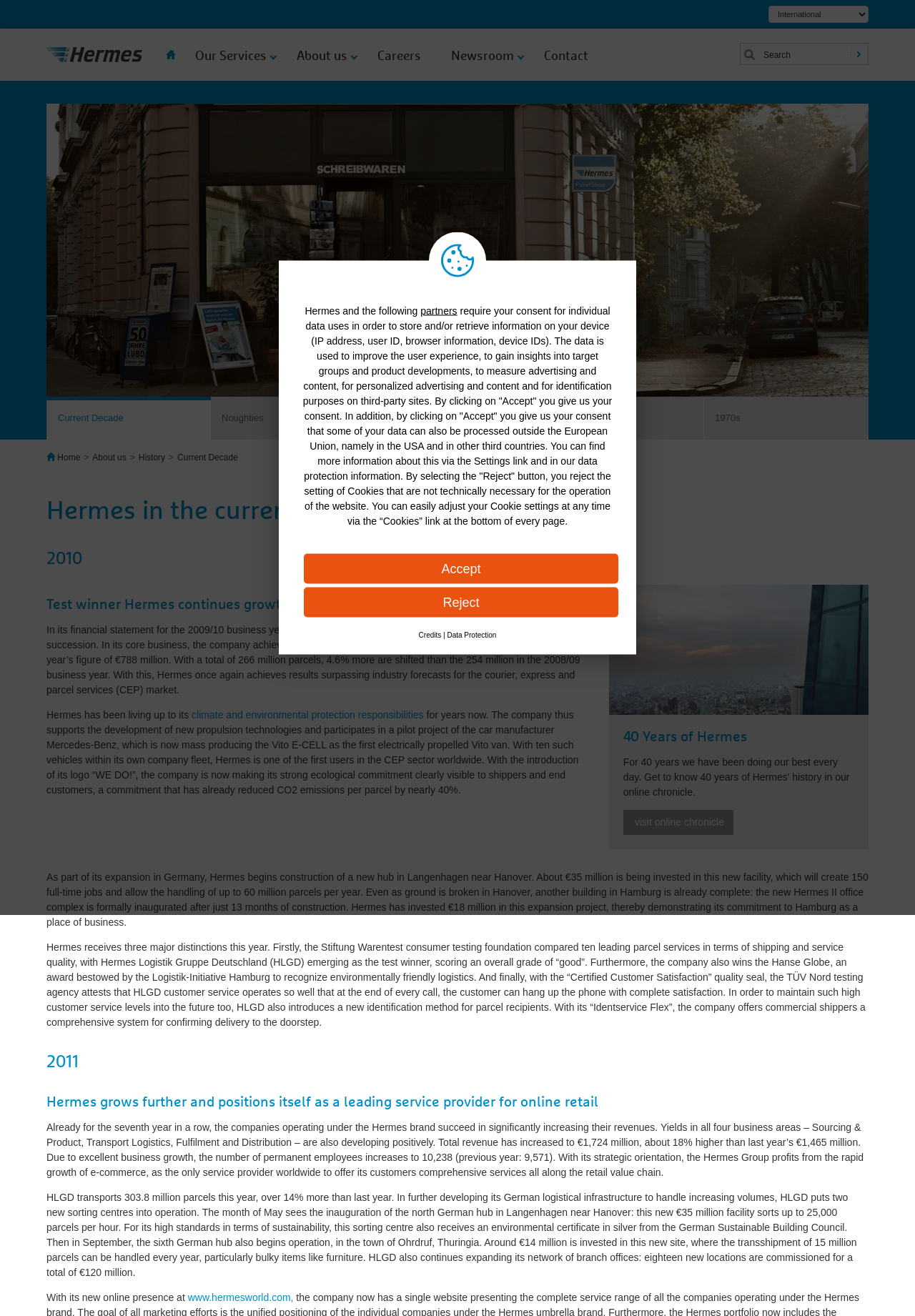Bounding box coordinates are specified in the format (top-left x, top-left y, bottom-right x, bottom-right y). All values are floating point numbers bounded between 0 and 1. Please provide the bounding box coordinate of the region this sentence describes: visit online chronicle

[0.681, 0.615, 0.802, 0.634]